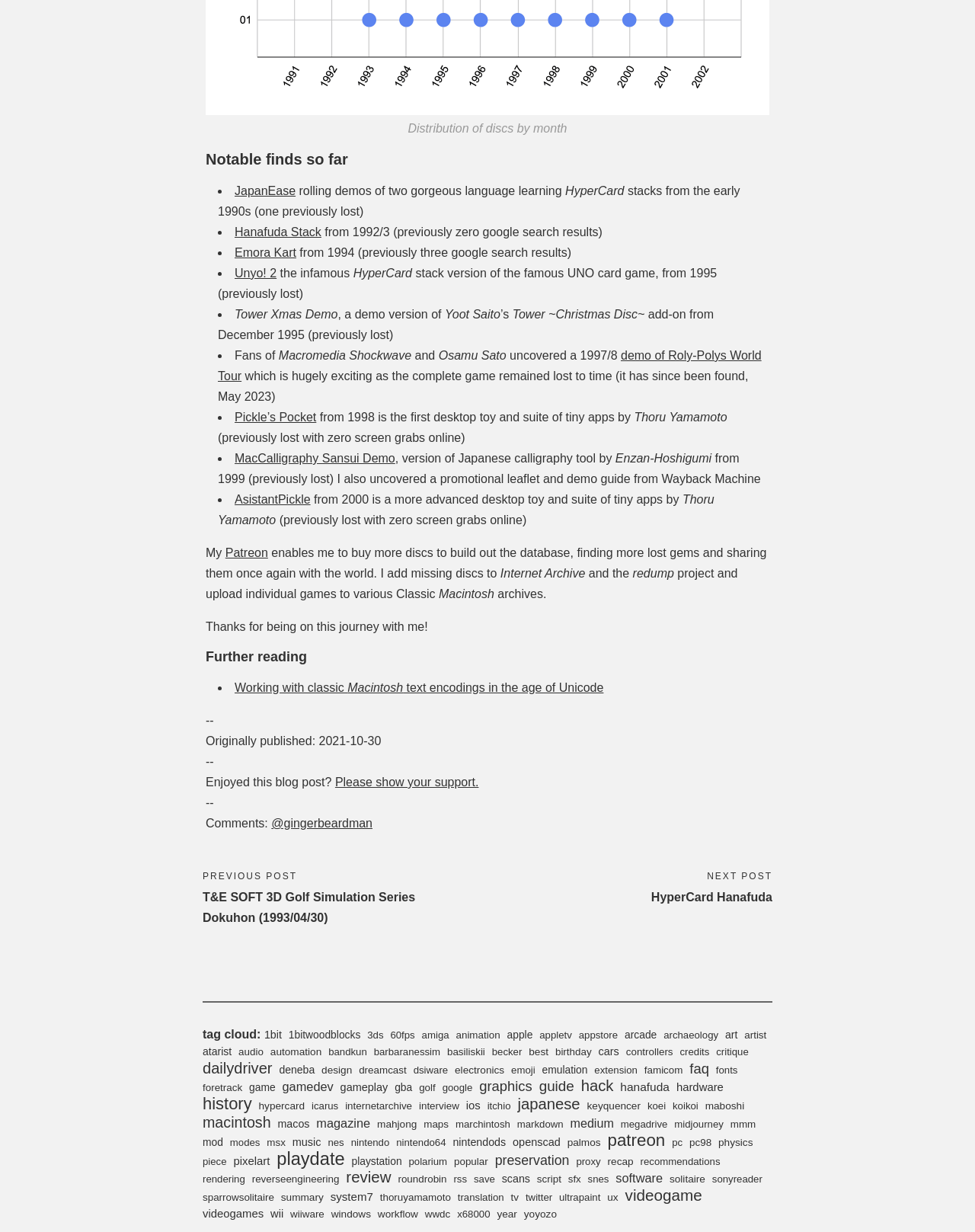Provide a brief response to the question using a single word or phrase: 
What is the author's intention with the rediscovered games and software?

To share with the world